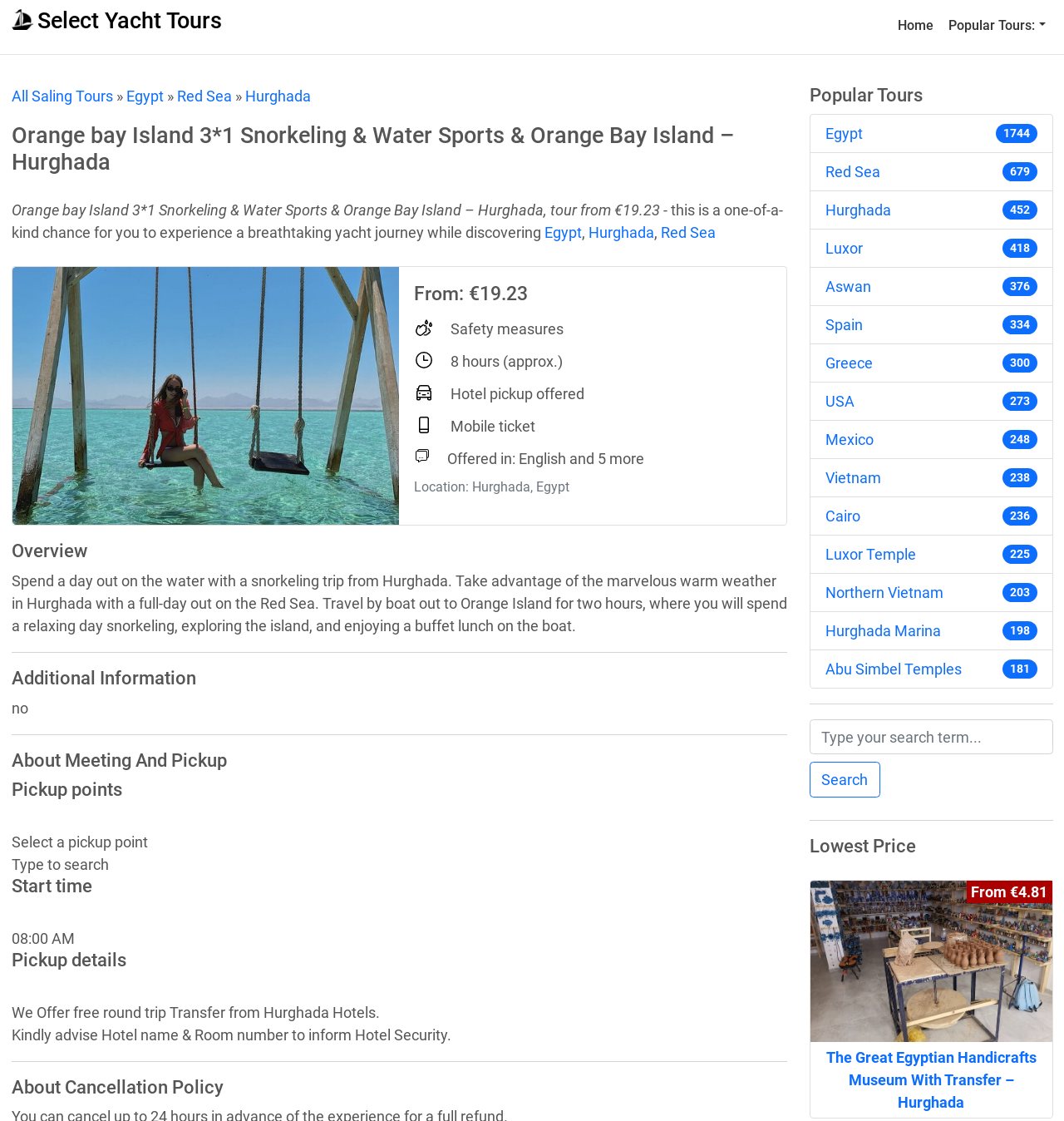Identify the headline of the webpage and generate its text content.

Orange bay Island 3*1 Snorkeling & Water Sports & Orange Bay Island – Hurghada